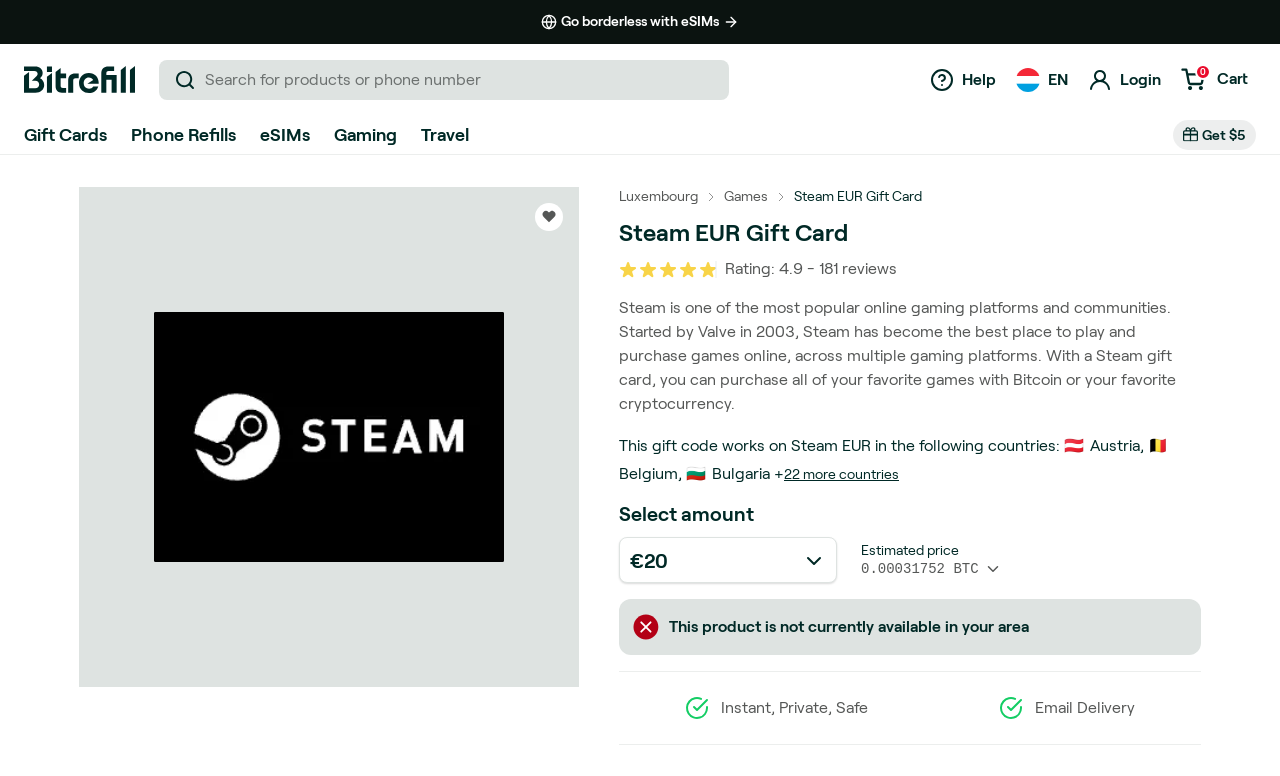Highlight the bounding box coordinates of the region I should click on to meet the following instruction: "Go to Bitrefill homepage".

[0.019, 0.085, 0.105, 0.121]